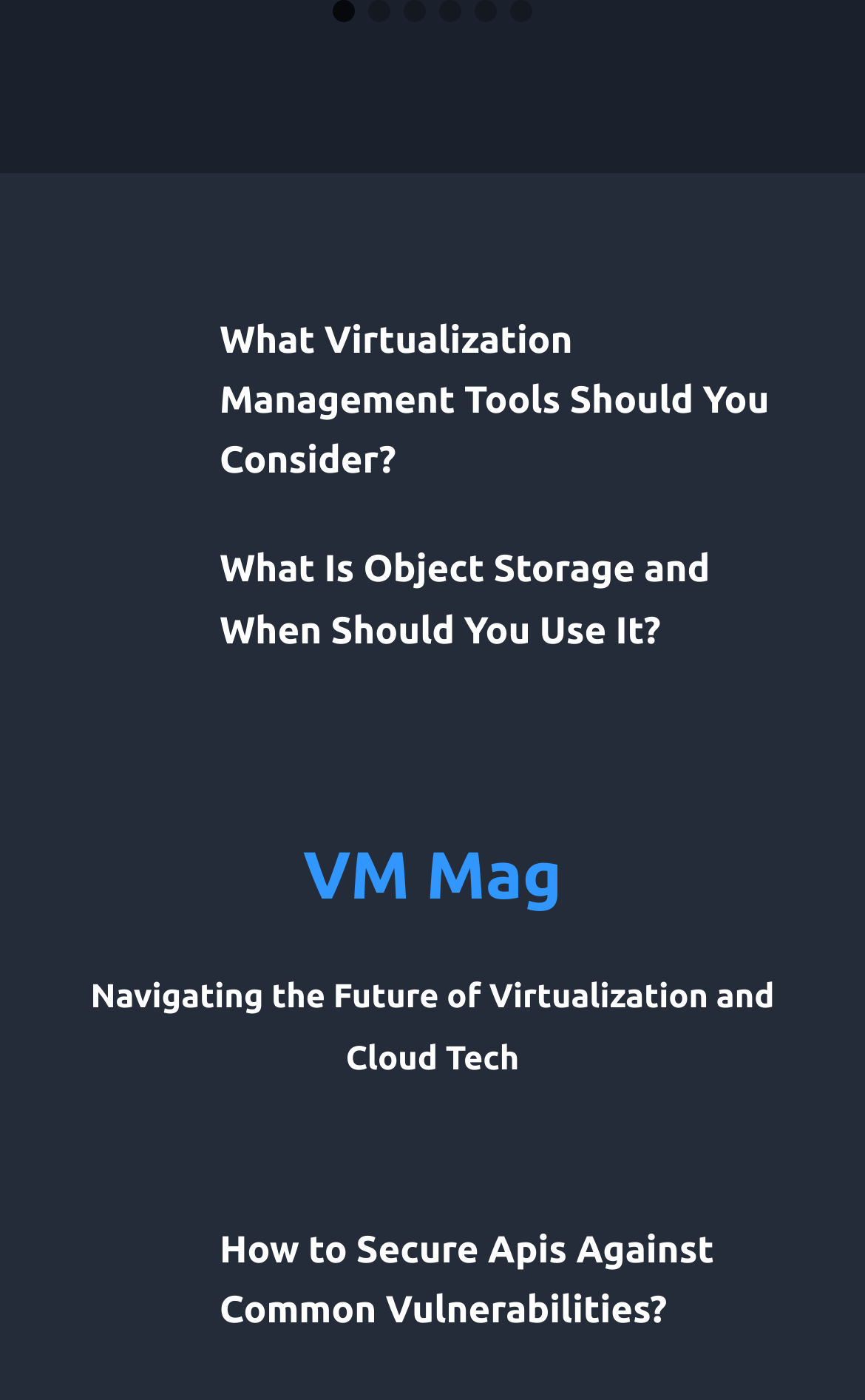Determine the bounding box coordinates for the area you should click to complete the following instruction: "Click the logo".

None